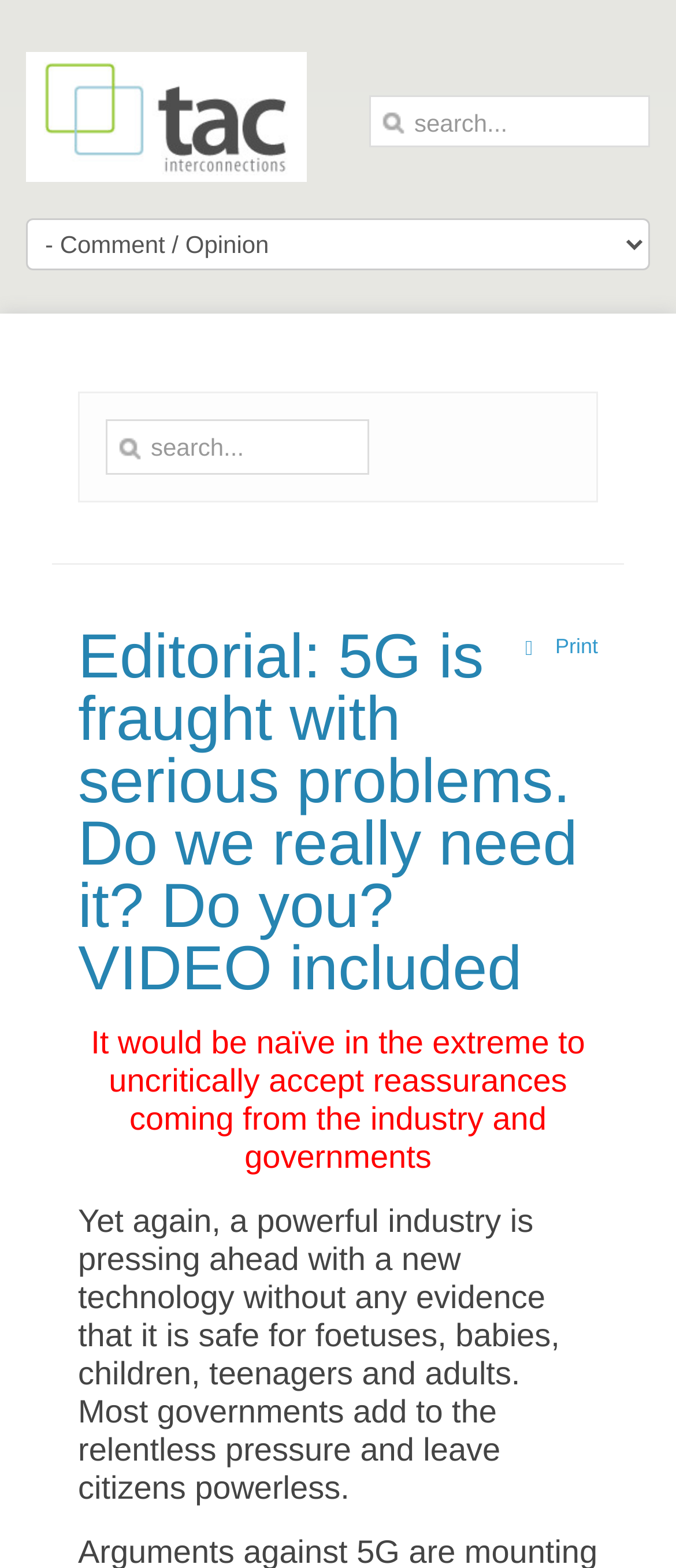Give a concise answer of one word or phrase to the question: 
What is the concern about 5G technology?

Safety